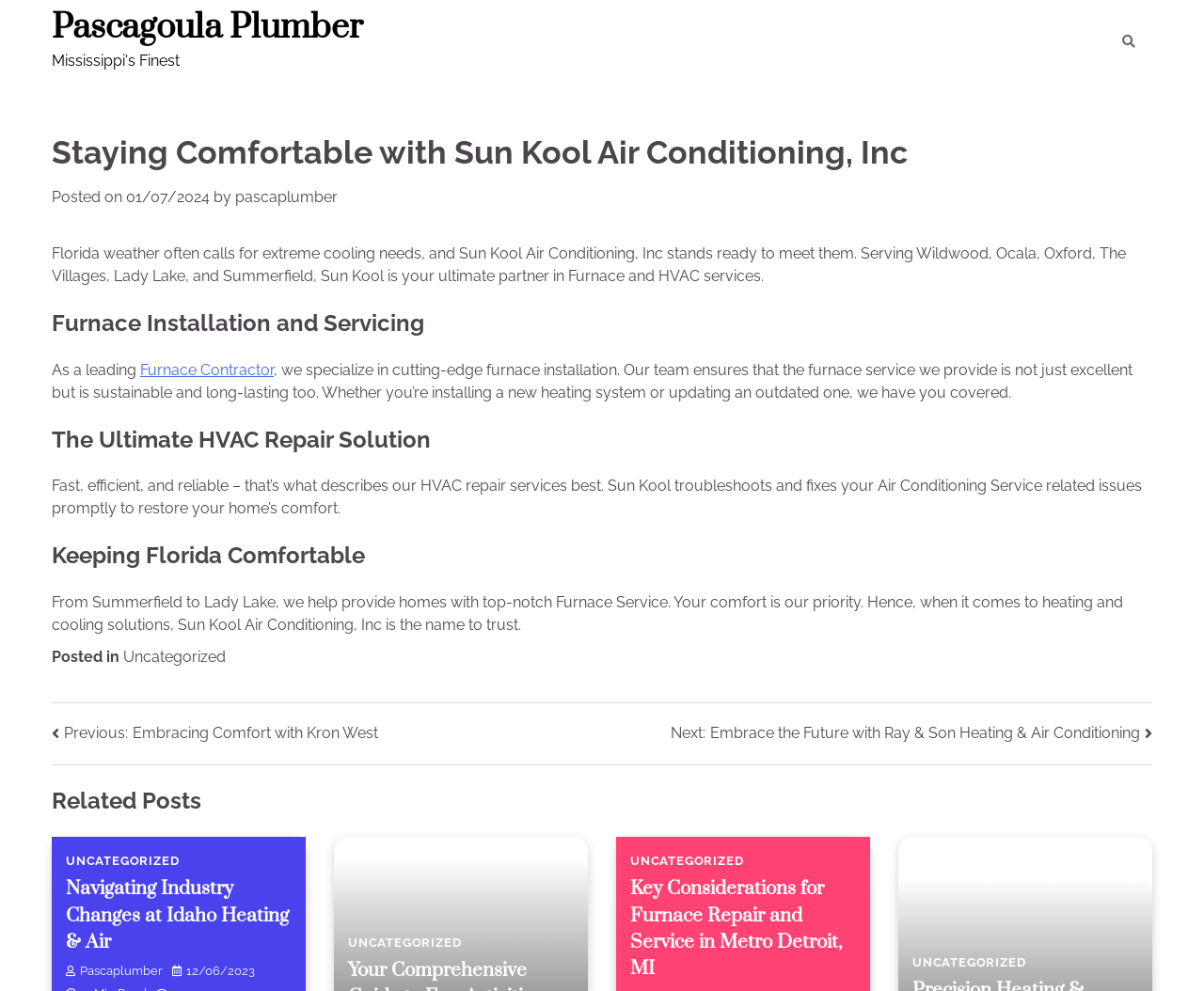Create a detailed narrative describing the layout and content of the webpage.

This webpage is about Sun Kool Air Conditioning, Inc, a Pascagoula plumber, and its services. At the top, there is a link to "Pascagoula Plumber" and a search icon on the right side. Below that, there is a main section that takes up most of the page. 

In the main section, there is a heading that reads "Staying Comfortable with Sun Kool Air Conditioning, Inc" followed by a posted date and author information. The main content is divided into four sections, each with its own heading. The first section talks about how Sun Kool Air Conditioning, Inc meets the extreme cooling needs of Florida residents. The second section is about furnace installation and servicing, highlighting the company's expertise in cutting-edge furnace installation. The third section describes the company's HVAC repair services, emphasizing their fast, efficient, and reliable solutions. The fourth section emphasizes the company's commitment to keeping Florida comfortable with top-notch furnace services.

Below the main content, there is a footer section with a posted in category link. Next to the footer section, there is a post navigation section with links to previous and next posts. 

At the bottom of the page, there is a "Related Posts" section with several links to other posts, including "Navigating Industry Changes at Idaho Heating & Air", "Key Considerations for Furnace Repair and Service in Metro Detroit, MI", and others. Each related post has a heading and a link to the post, along with a posted date.